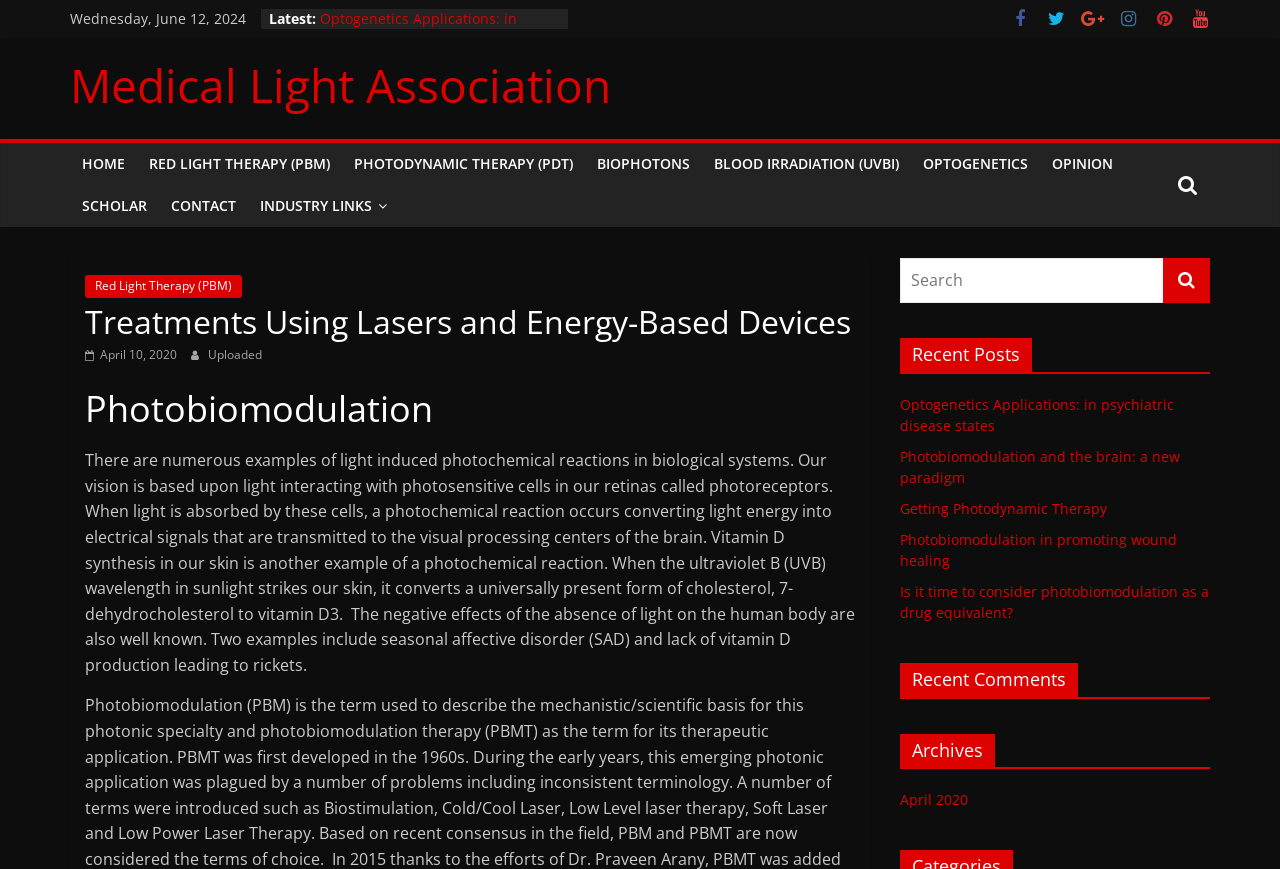How many links are there in the 'Recent Posts' section?
Based on the image, provide your answer in one word or phrase.

5